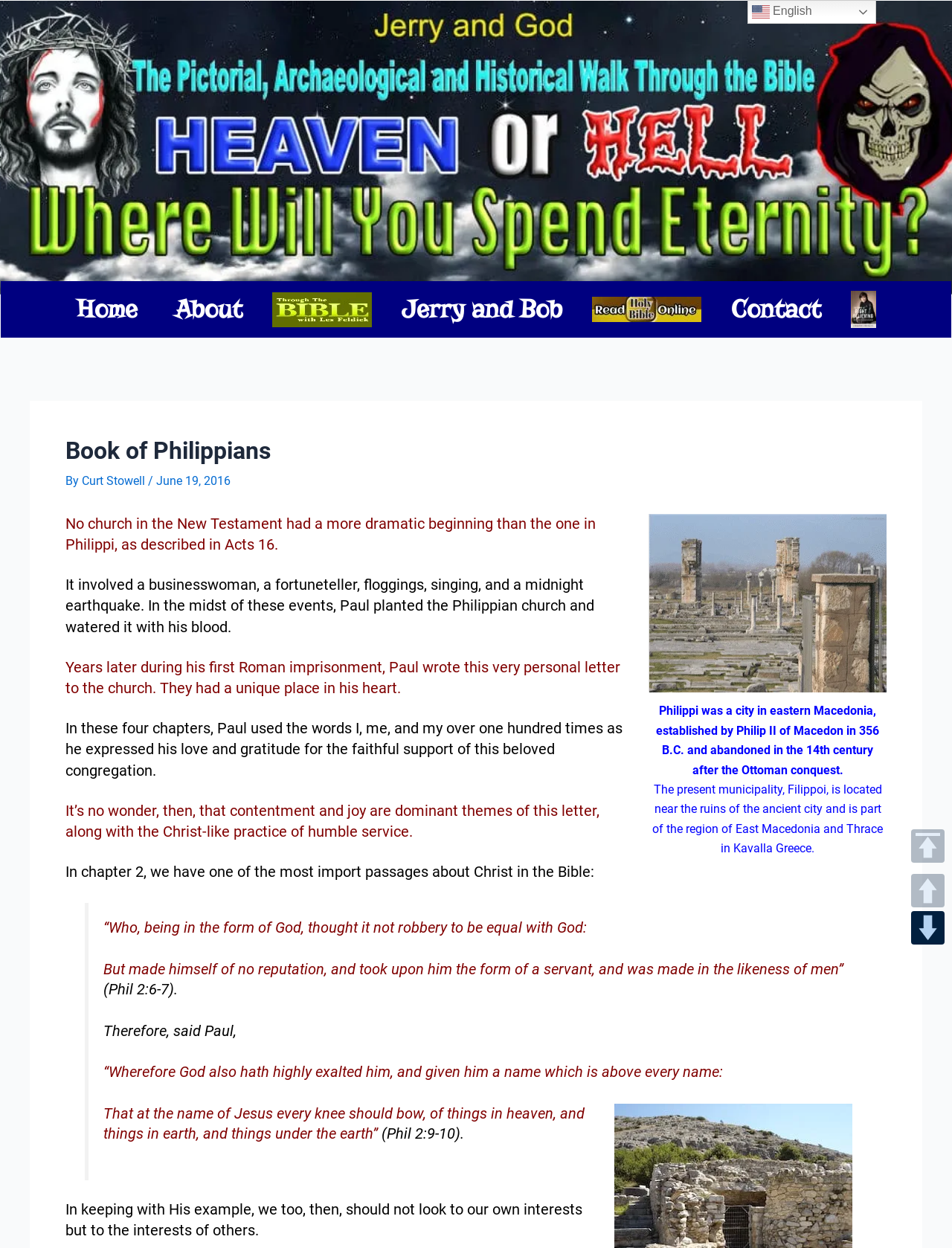Identify the bounding box coordinates necessary to click and complete the given instruction: "Click the 'Home' menu".

[0.064, 0.225, 0.168, 0.271]